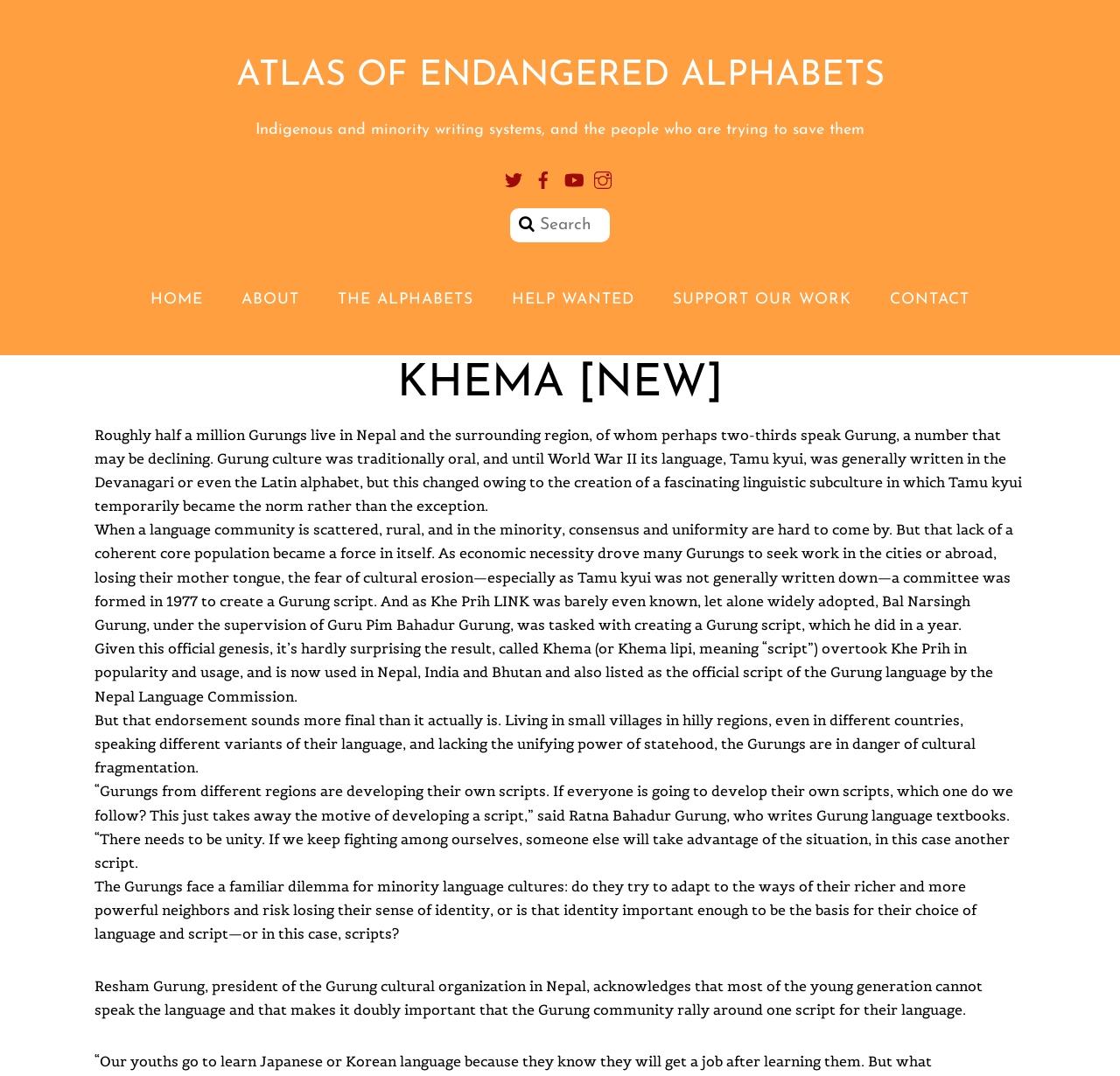Use a single word or phrase to answer the question: What is the name of the language that the Khema script is used for?

Gurung